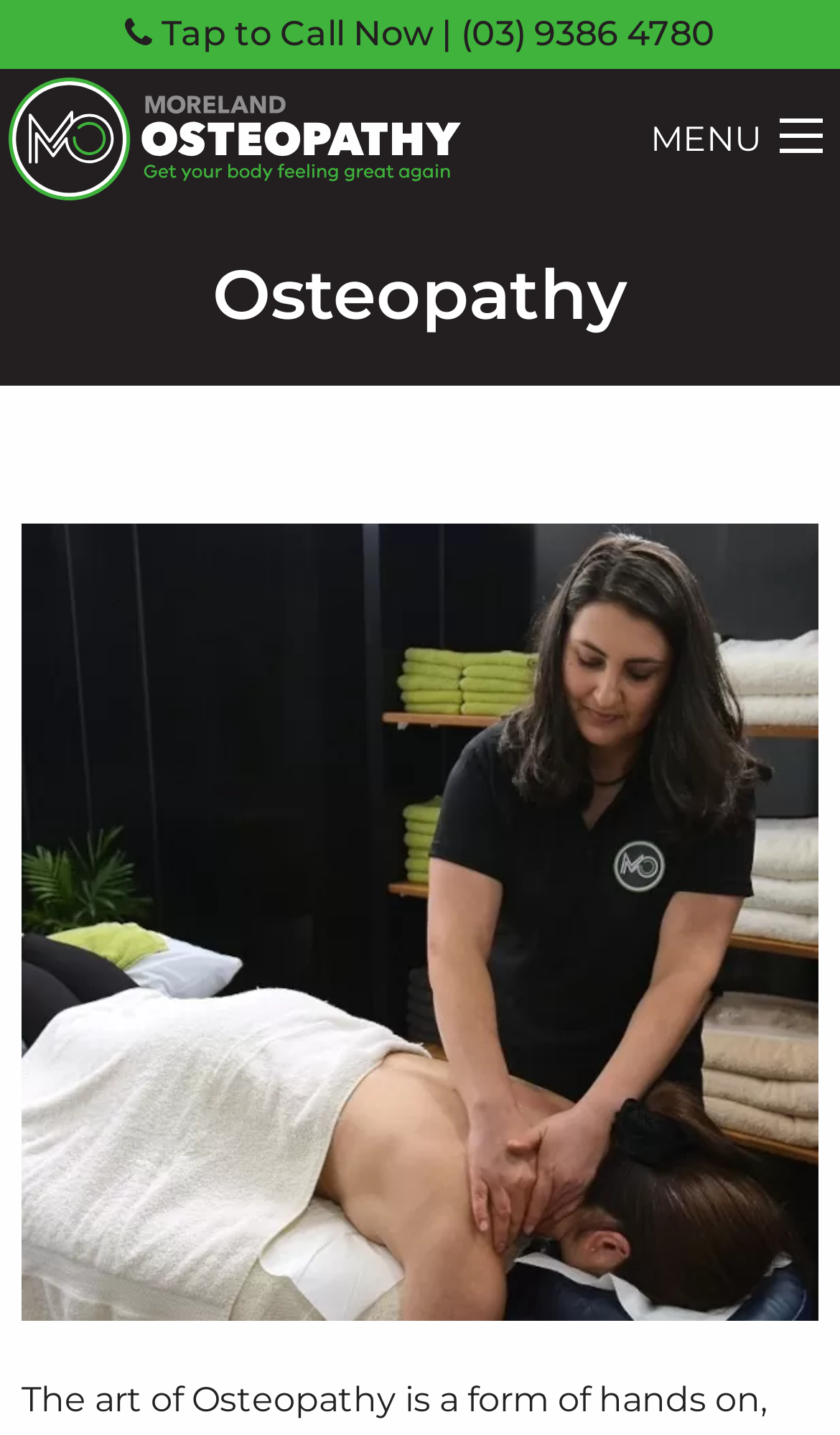What is the main topic of the article on this webpage?
Answer with a single word or phrase by referring to the visual content.

Osteopathy